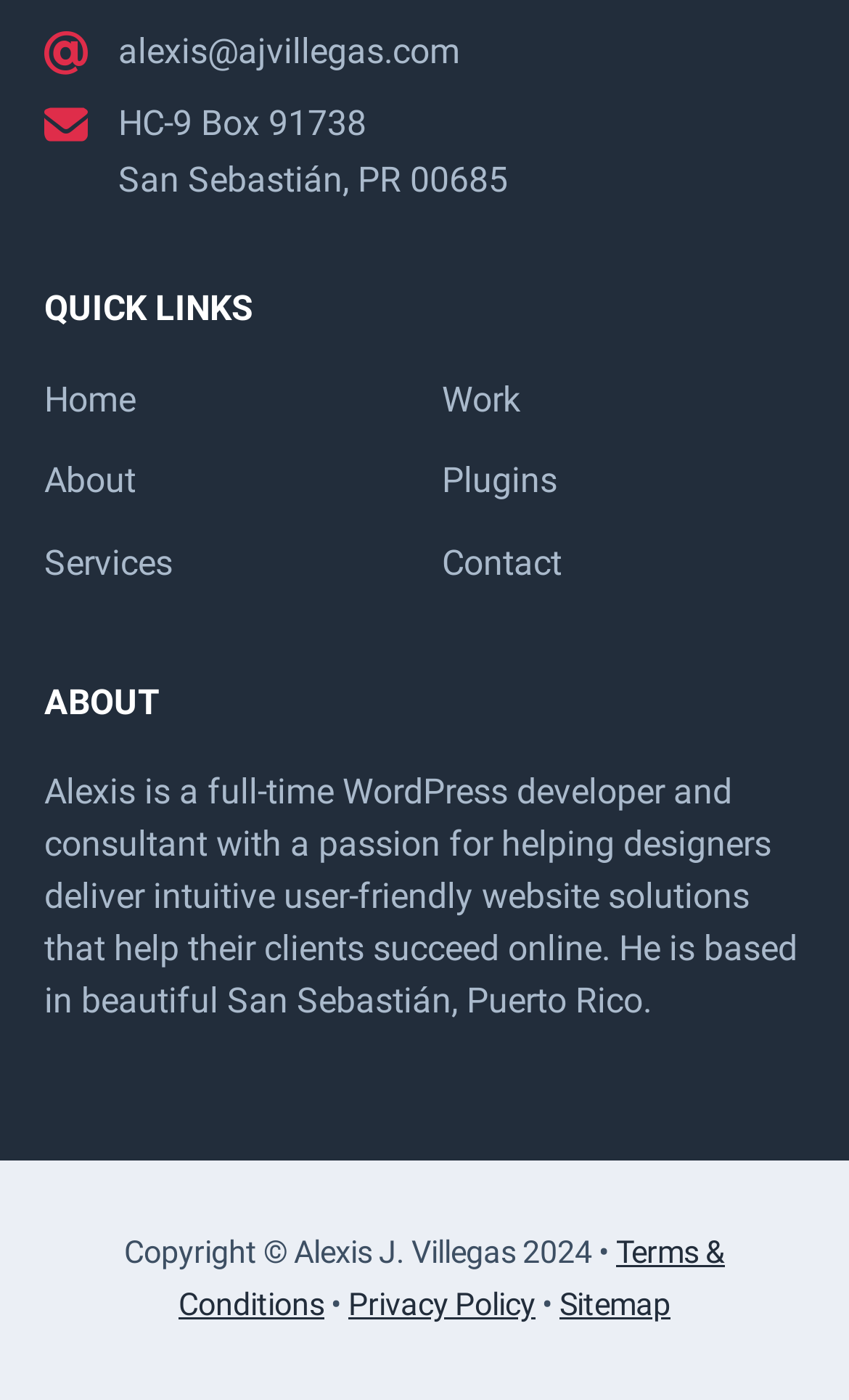Find the bounding box coordinates of the clickable region needed to perform the following instruction: "Visit 苏公网安备 32010602010668号". The coordinates should be provided as four float numbers between 0 and 1, i.e., [left, top, right, bottom].

None